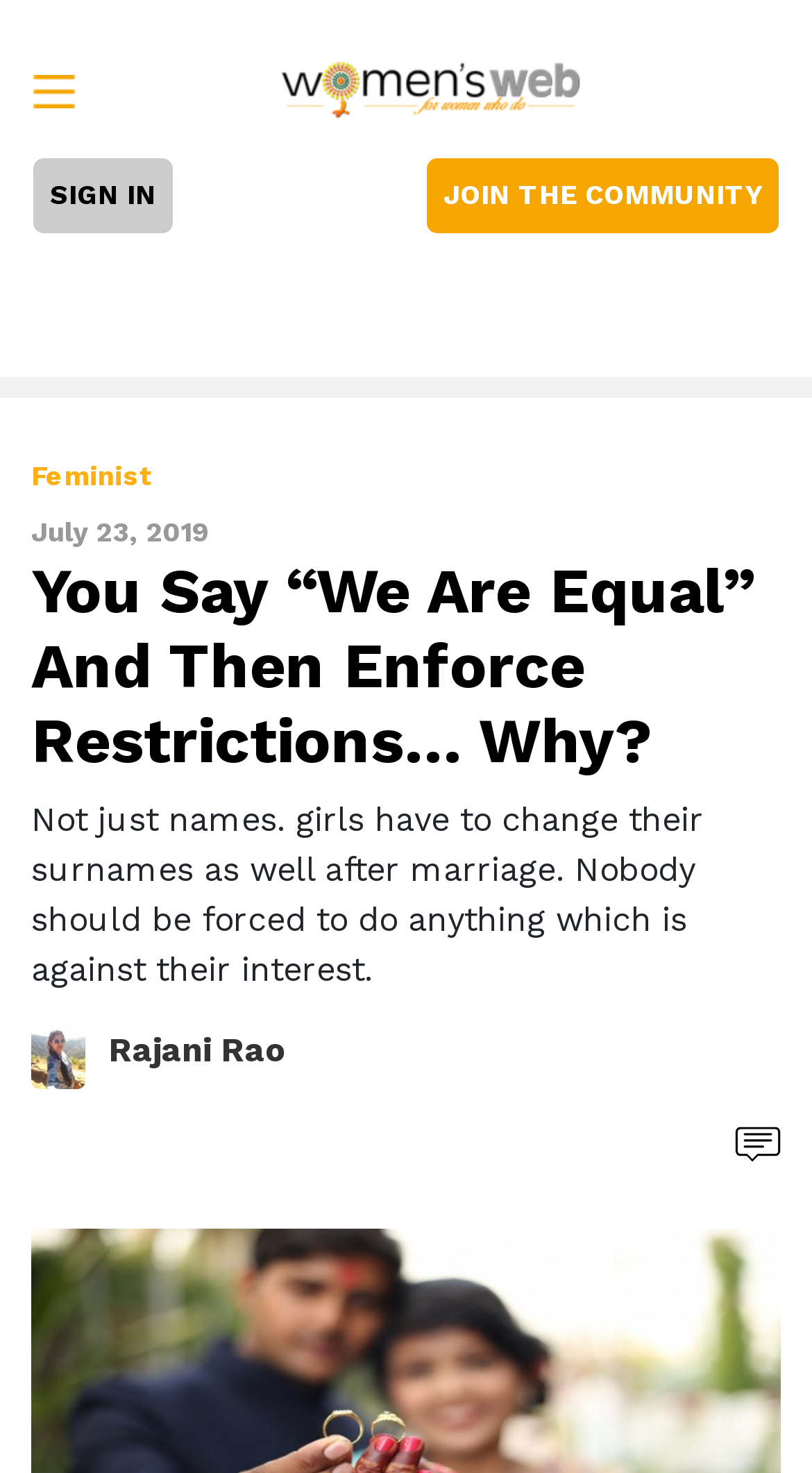Can you determine the main header of this webpage?

You Say “We Are Equal” And Then Enforce Restrictions… Why?